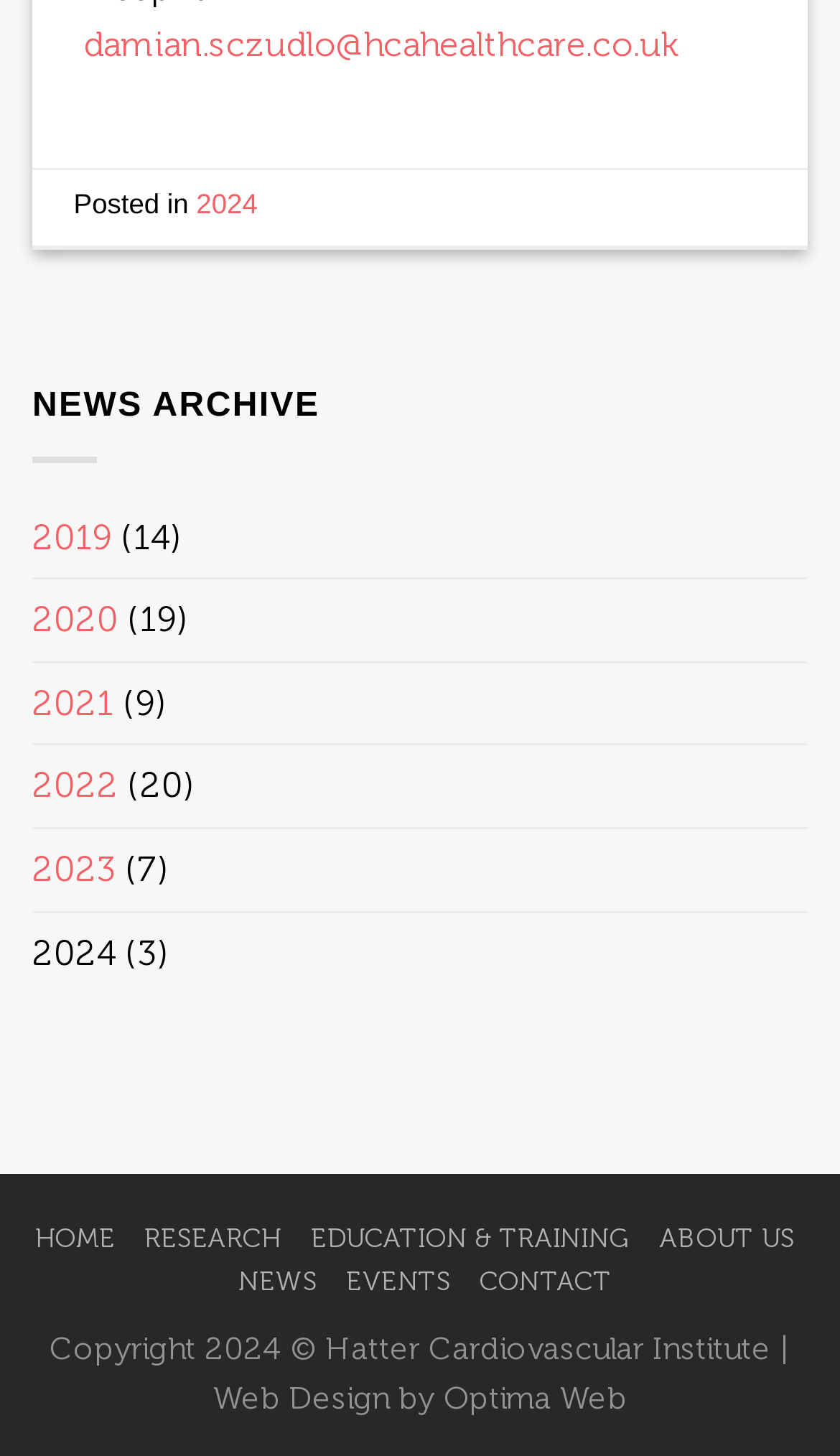Determine the bounding box for the described HTML element: "Education & Training". Ensure the coordinates are four float numbers between 0 and 1 in the format [left, top, right, bottom].

[0.37, 0.839, 0.75, 0.861]